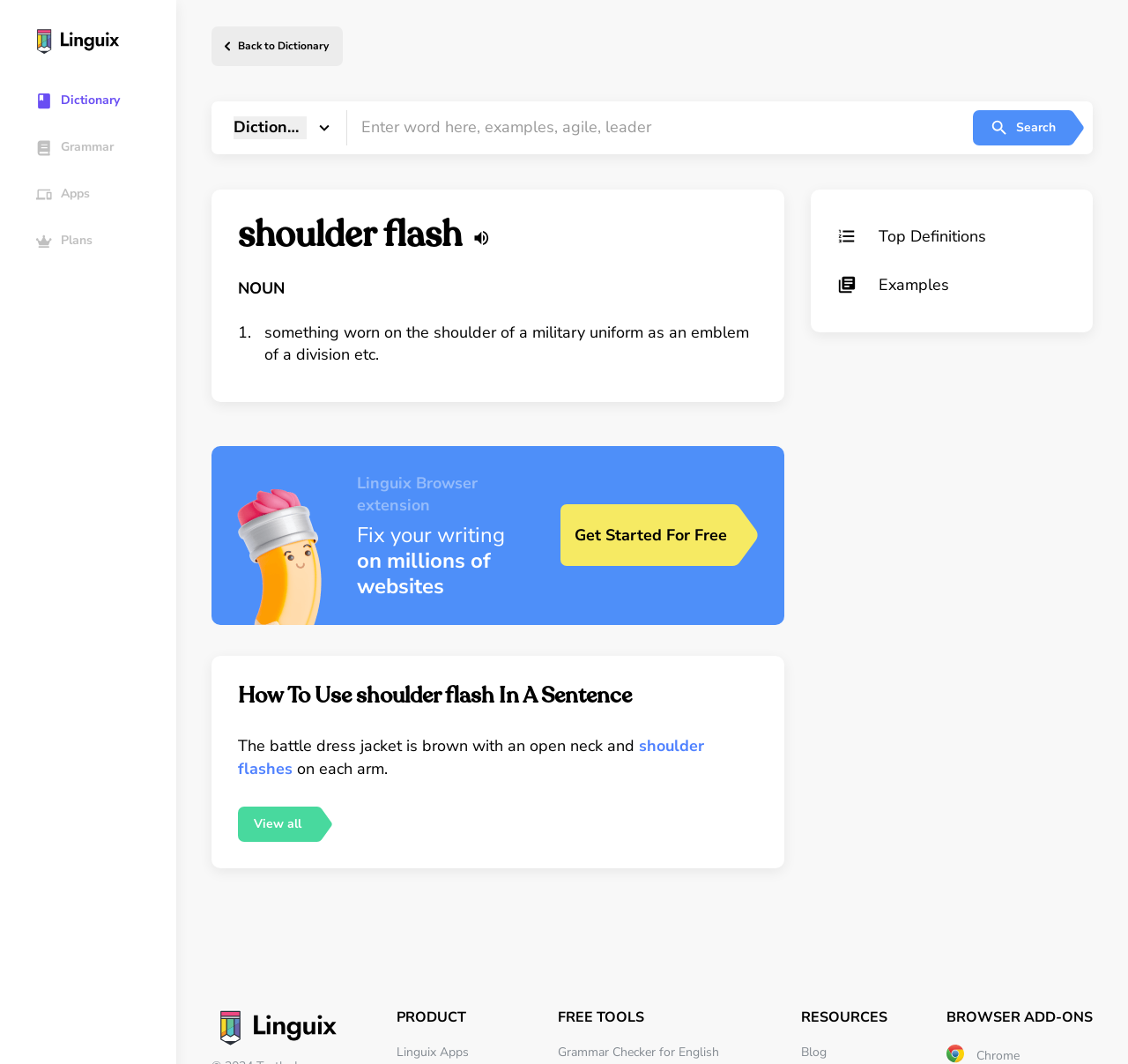Please indicate the bounding box coordinates of the element's region to be clicked to achieve the instruction: "Search for a word". Provide the coordinates as four float numbers between 0 and 1, i.e., [left, top, right, bottom].

[0.308, 0.11, 0.862, 0.131]